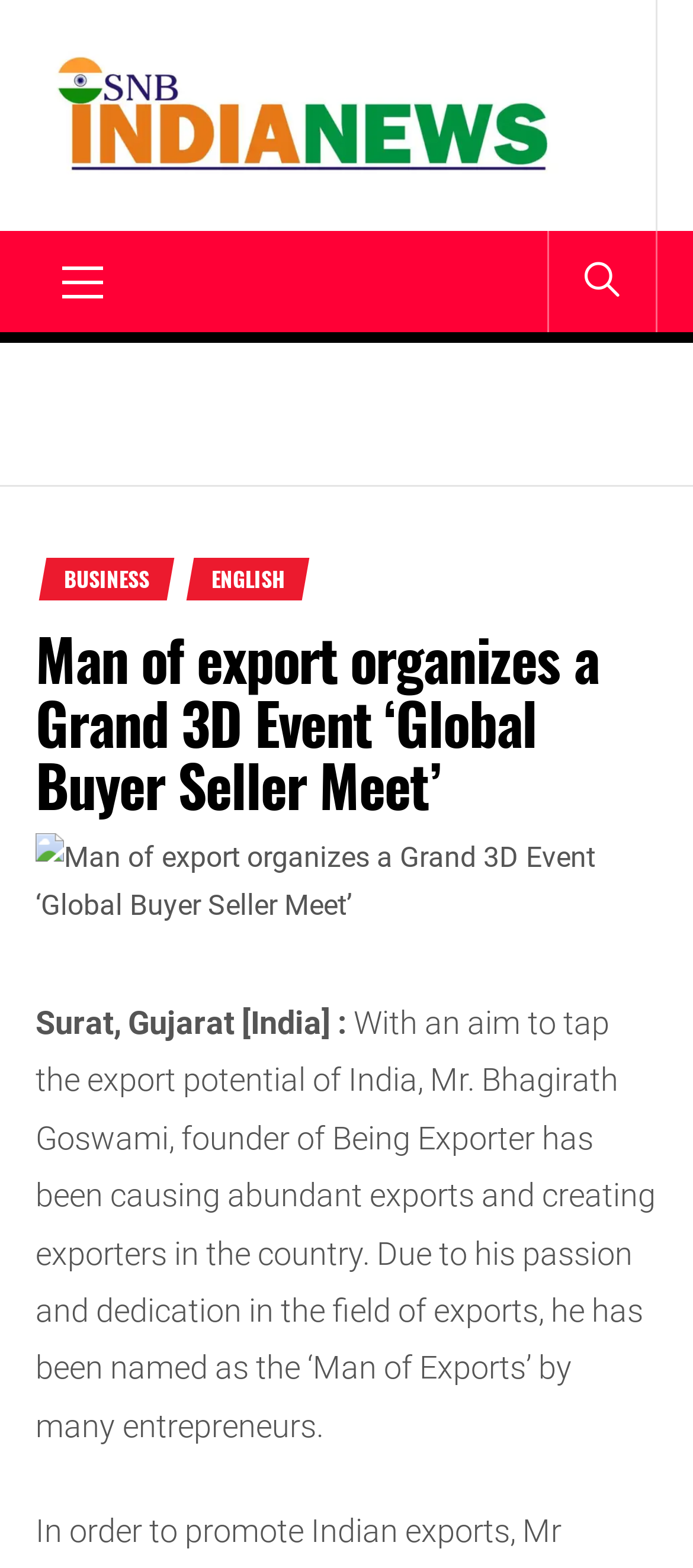Provide the bounding box coordinates of the HTML element this sentence describes: "parent_node: SNB INDIA NEWS".

[0.051, 0.027, 0.821, 0.049]